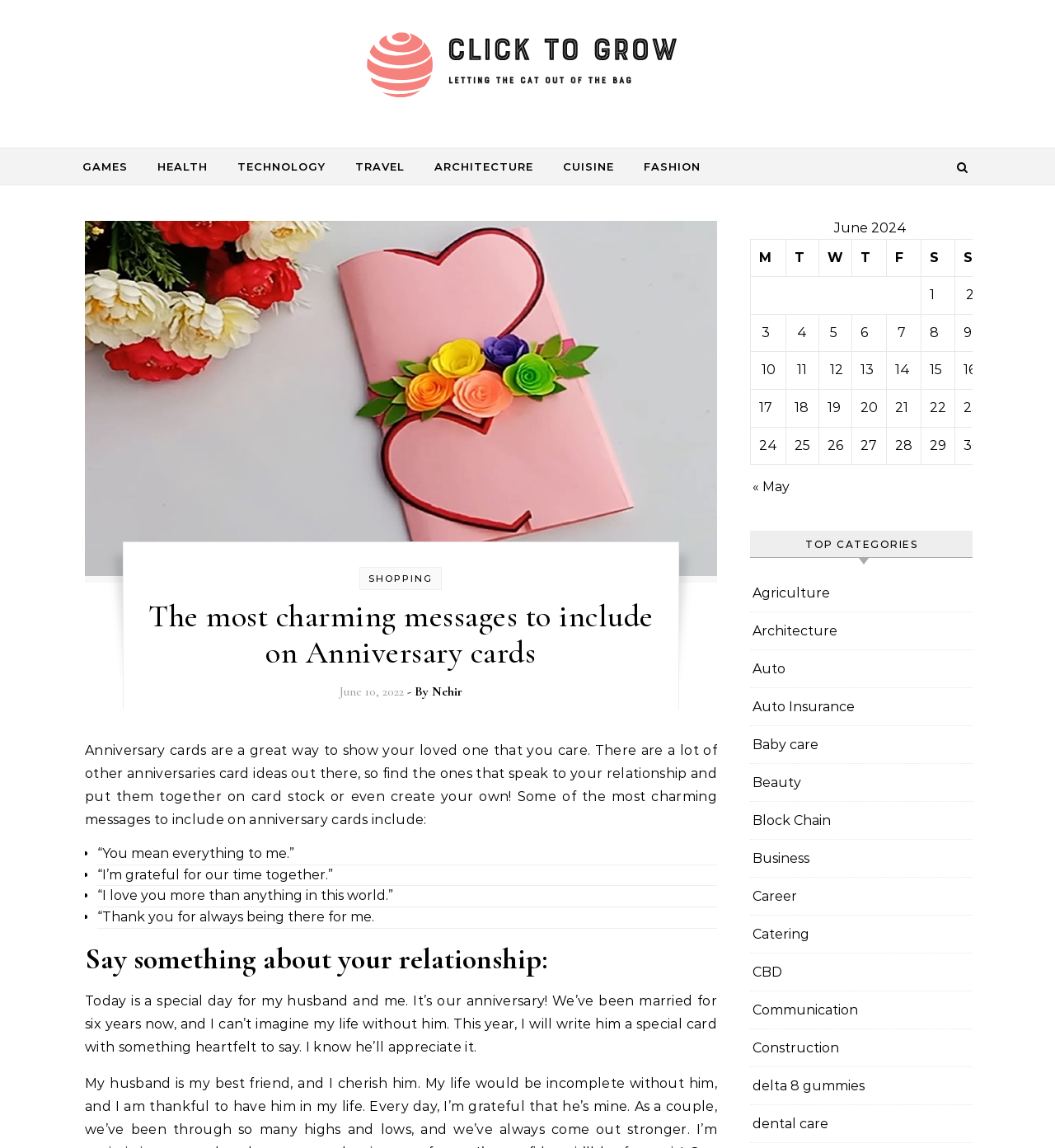What is the theme of the webpage?
Look at the image and construct a detailed response to the question.

The webpage is focused on anniversary cards, providing ideas, messages, and inspiration for creating anniversary cards, indicating that the theme of the webpage is anniversary cards.